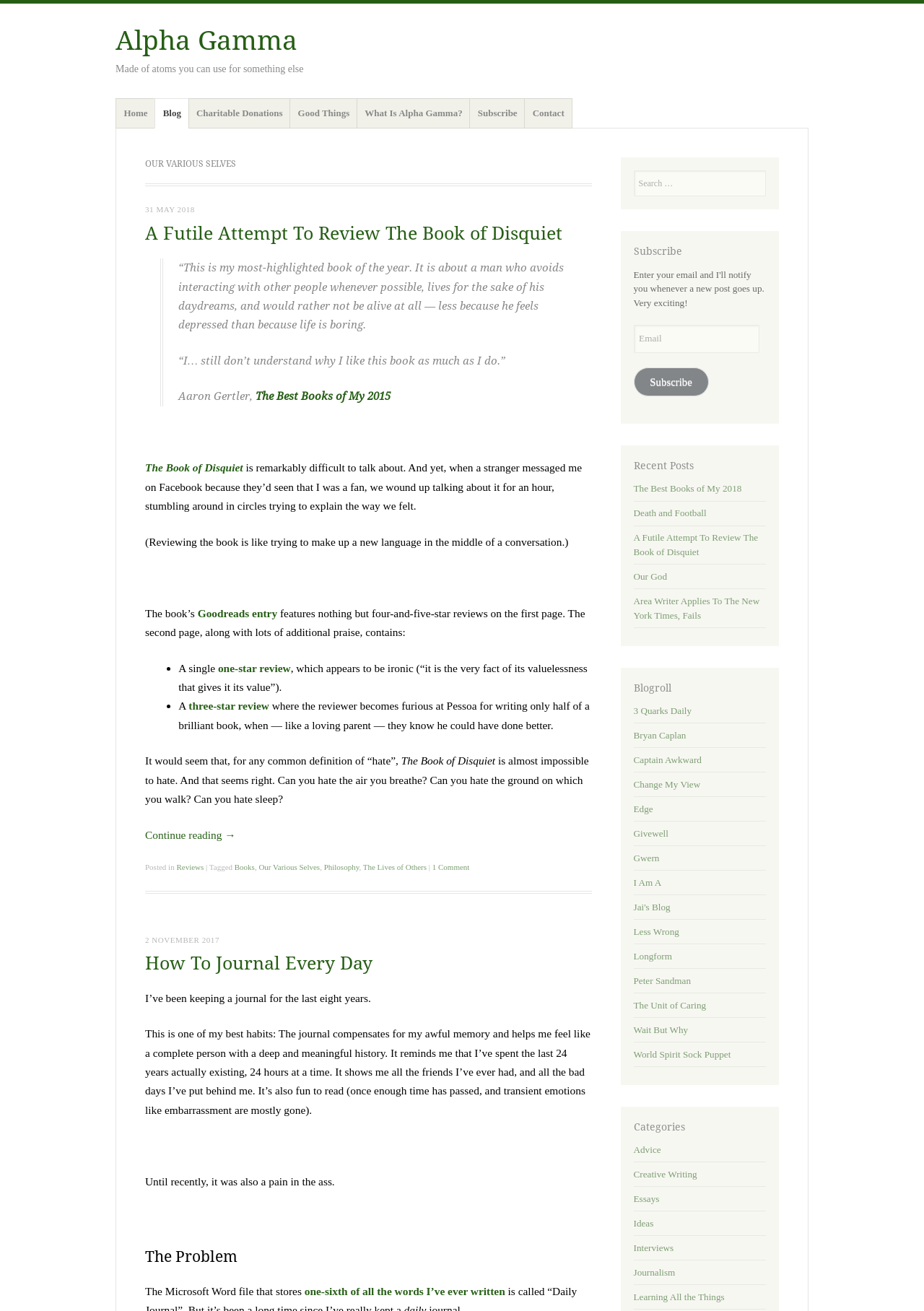Locate the bounding box coordinates of the element that needs to be clicked to carry out the instruction: "Search for something". The coordinates should be given as four float numbers ranging from 0 to 1, i.e., [left, top, right, bottom].

[0.686, 0.13, 0.829, 0.15]